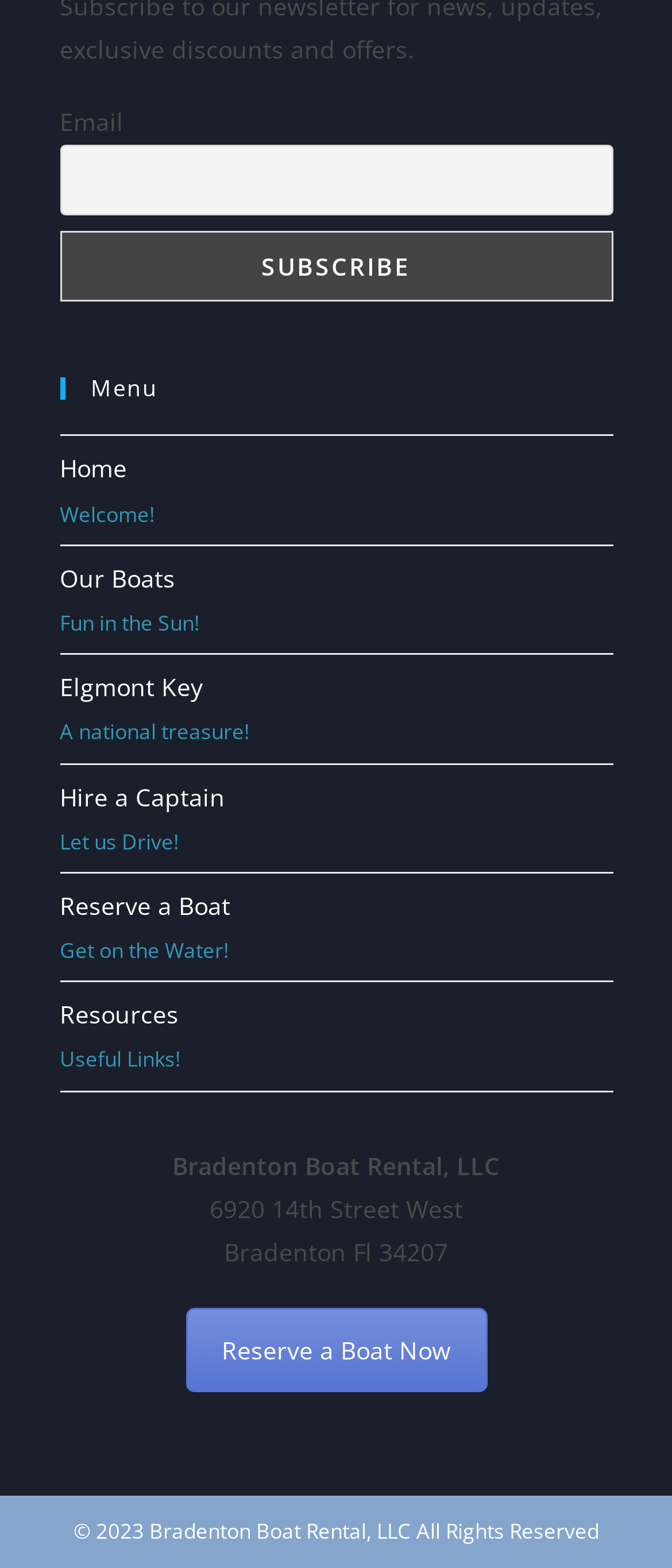Identify and provide the bounding box coordinates of the UI element described: "Reserve a Boat Now". The coordinates should be formatted as [left, top, right, bottom], with each number being a float between 0 and 1.

[0.276, 0.834, 0.724, 0.888]